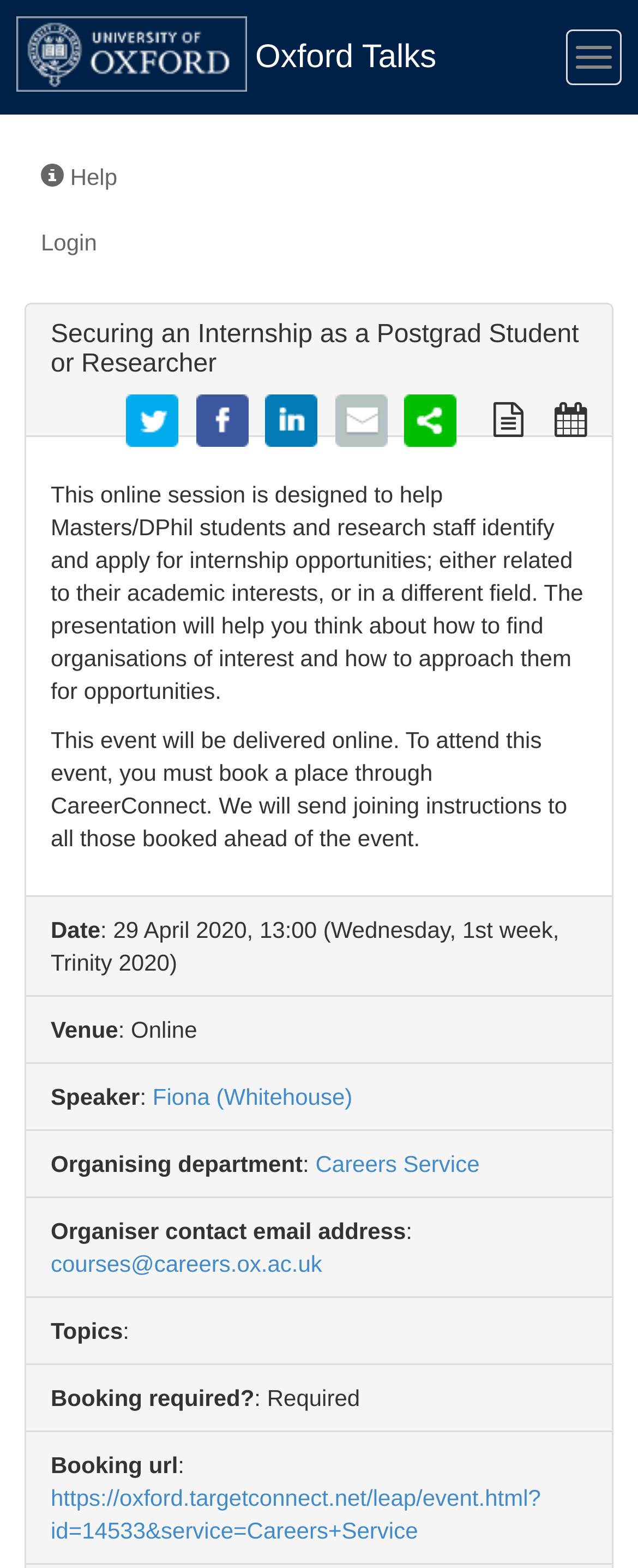Produce a meticulous description of the webpage.

This webpage is about an online session titled "Securing an Internship as a Postgrad Student or Researcher" offered by Oxford Talks. At the top left corner, there is a logo image and a link to the Oxford Talks homepage. On the top right corner, there is a button to toggle navigation and a link to the help section.

Below the title, there are two links: one to view a plain text version of the talk and another to import the talk into a calendar. The main content of the webpage is divided into sections. The first section describes the purpose of the online session, which is to help Masters/DPhil students and research staff identify and apply for internship opportunities.

The following sections provide details about the event, including the date, time, and venue (which is online). The speaker's name, Fiona Whitehouse, is also mentioned. The webpage also lists the organizing department as the Careers Service and provides the organiser's contact email address.

Additionally, the webpage displays topics related to the event and indicates that booking is required. A link to book a place through CareerConnect is provided at the bottom of the webpage. Overall, the webpage provides essential information about the online session and allows users to book a place or access more details about the event.